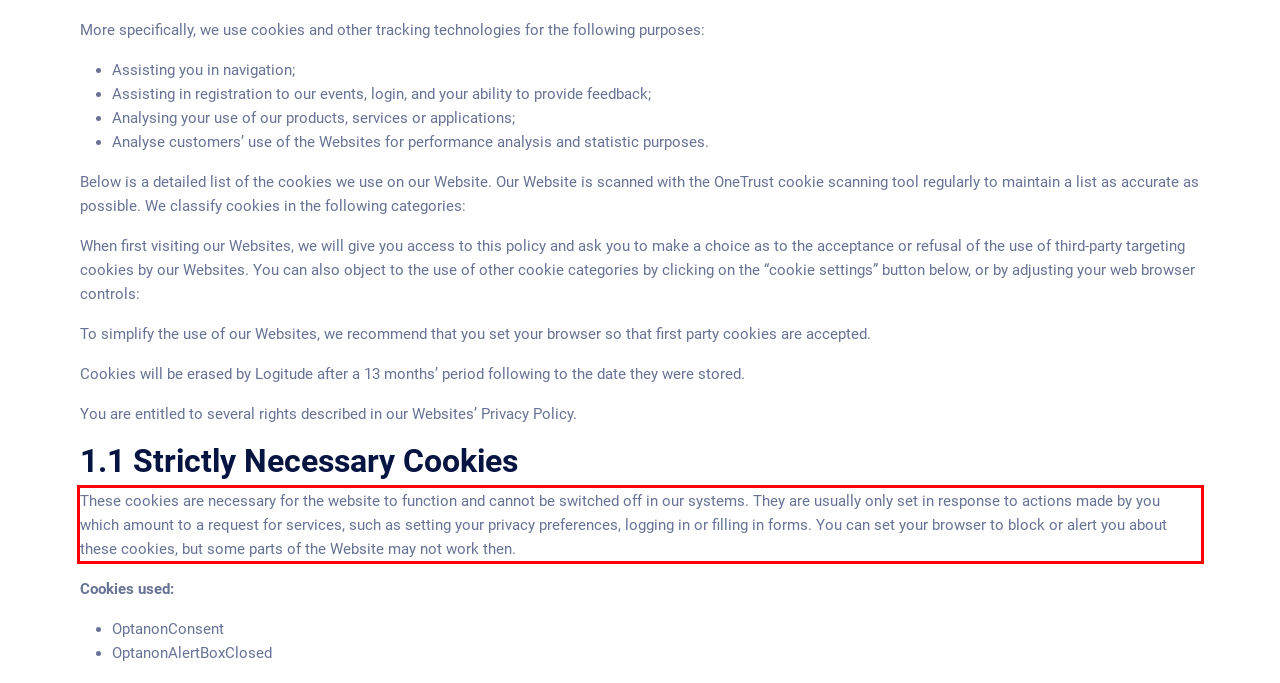Please identify and extract the text content from the UI element encased in a red bounding box on the provided webpage screenshot.

These cookies are necessary for the website to function and cannot be switched off in our systems. They are usually only set in response to actions made by you which amount to a request for services, such as setting your privacy preferences, logging in or filling in forms. You can set your browser to block or alert you about these cookies, but some parts of the Website may not work then.